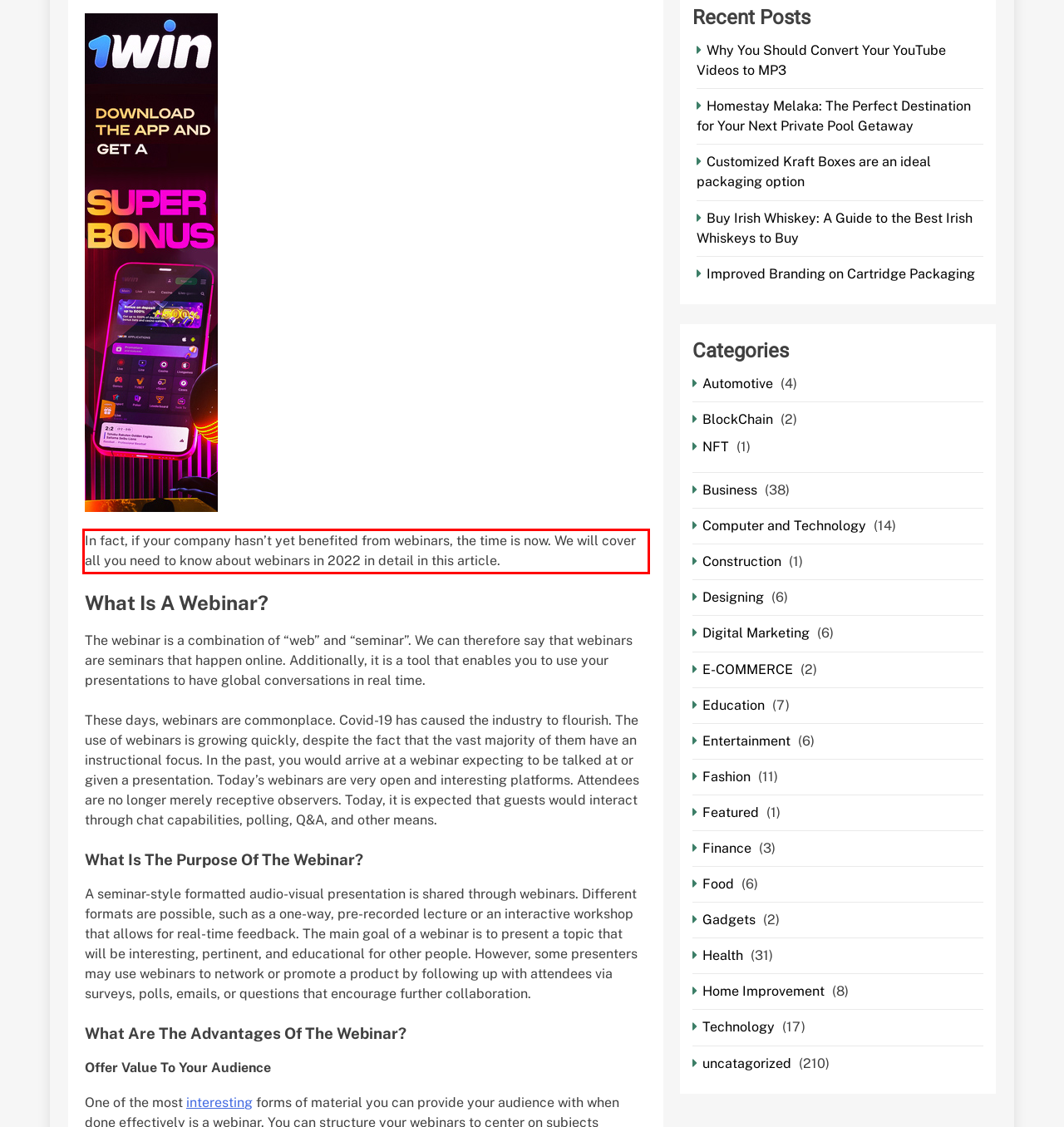Given the screenshot of a webpage, identify the red rectangle bounding box and recognize the text content inside it, generating the extracted text.

In fact, if your company hasn’t yet benefited from webinars, the time is now. We will cover all you need to know about webinars in 2022 in detail in this article.